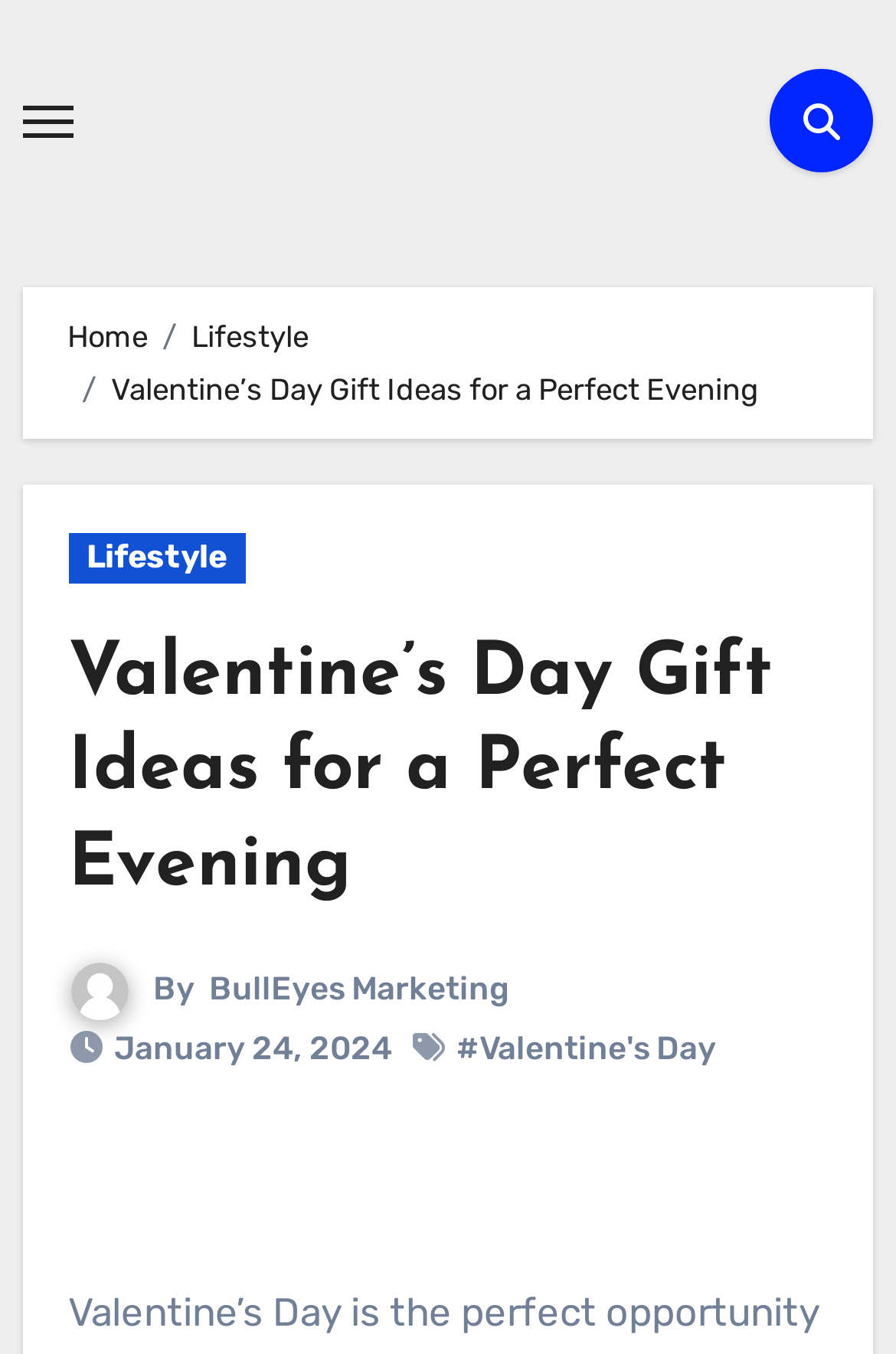Specify the bounding box coordinates of the region I need to click to perform the following instruction: "Visit BullEyes Marketing website". The coordinates must be four float numbers in the range of 0 to 1, i.e., [left, top, right, bottom].

[0.233, 0.716, 0.569, 0.744]